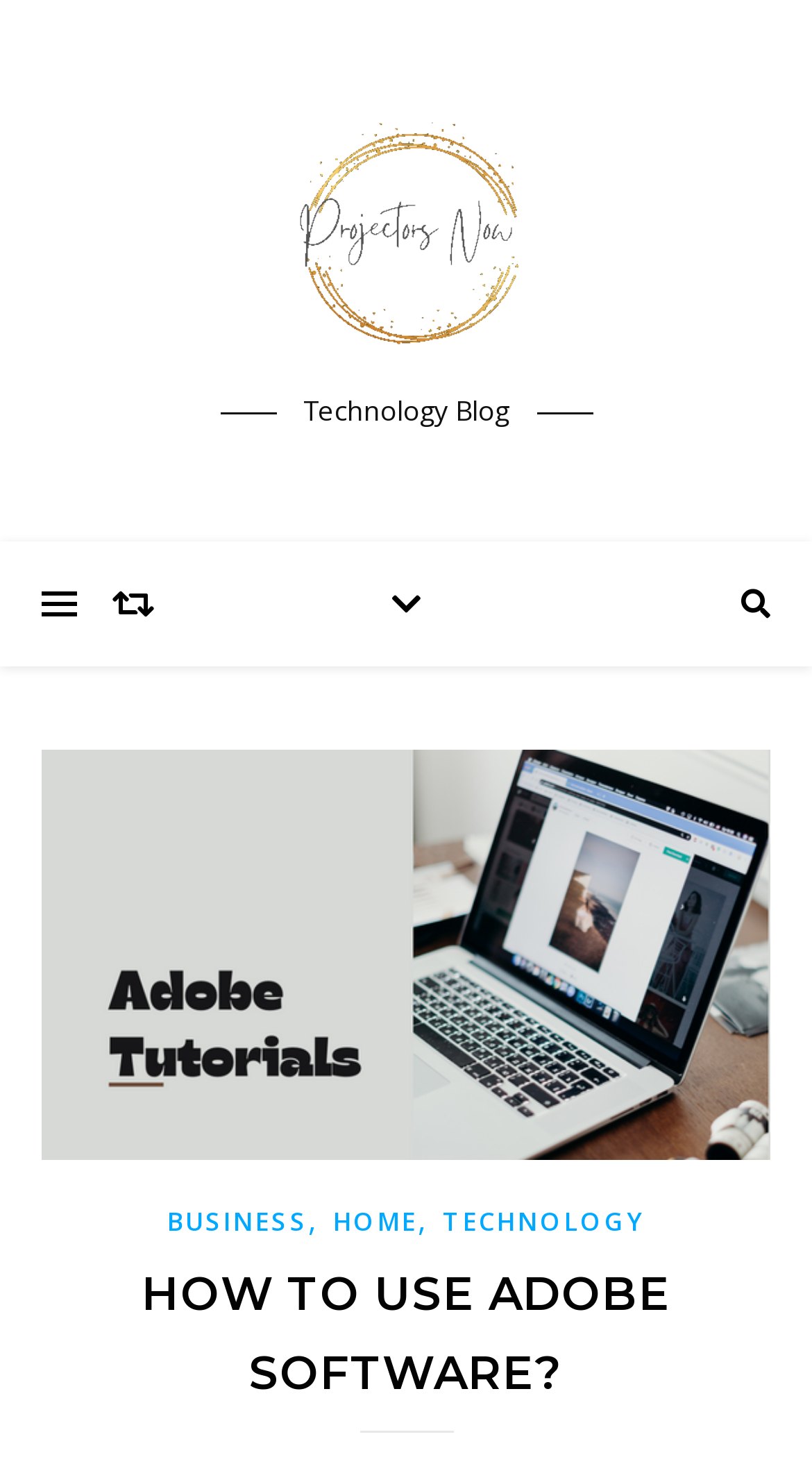Determine the bounding box coordinates of the UI element that matches the following description: "darktheme.club". The coordinates should be four float numbers between 0 and 1 in the format [left, top, right, bottom].

None